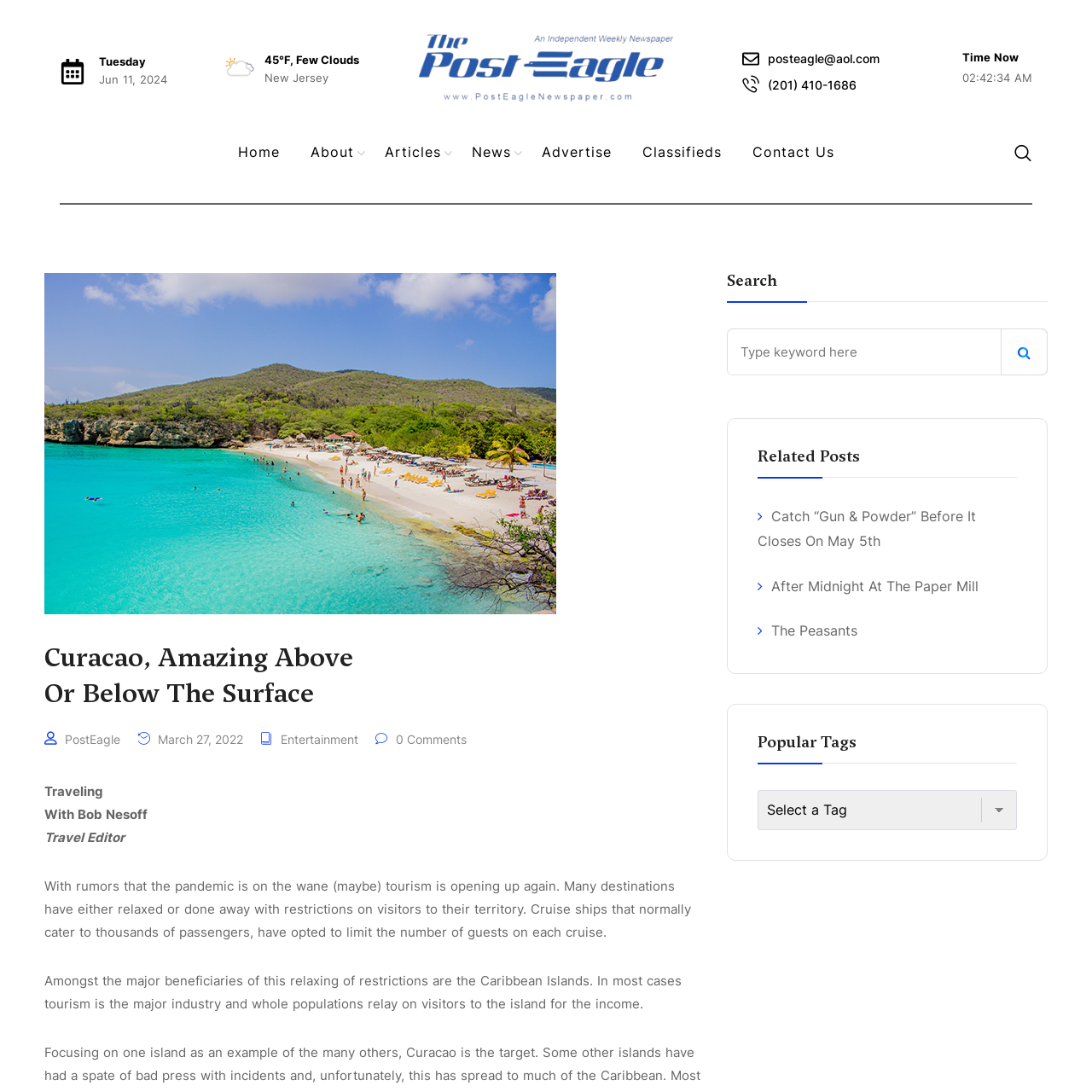What is the current weather in New Jersey?
Analyze the image and deliver a detailed answer to the question.

I found the current weather in New Jersey by looking at the static text element that says '45°F, Few Clouds' which is located at the top of the webpage, next to the 'New Jersey' text.